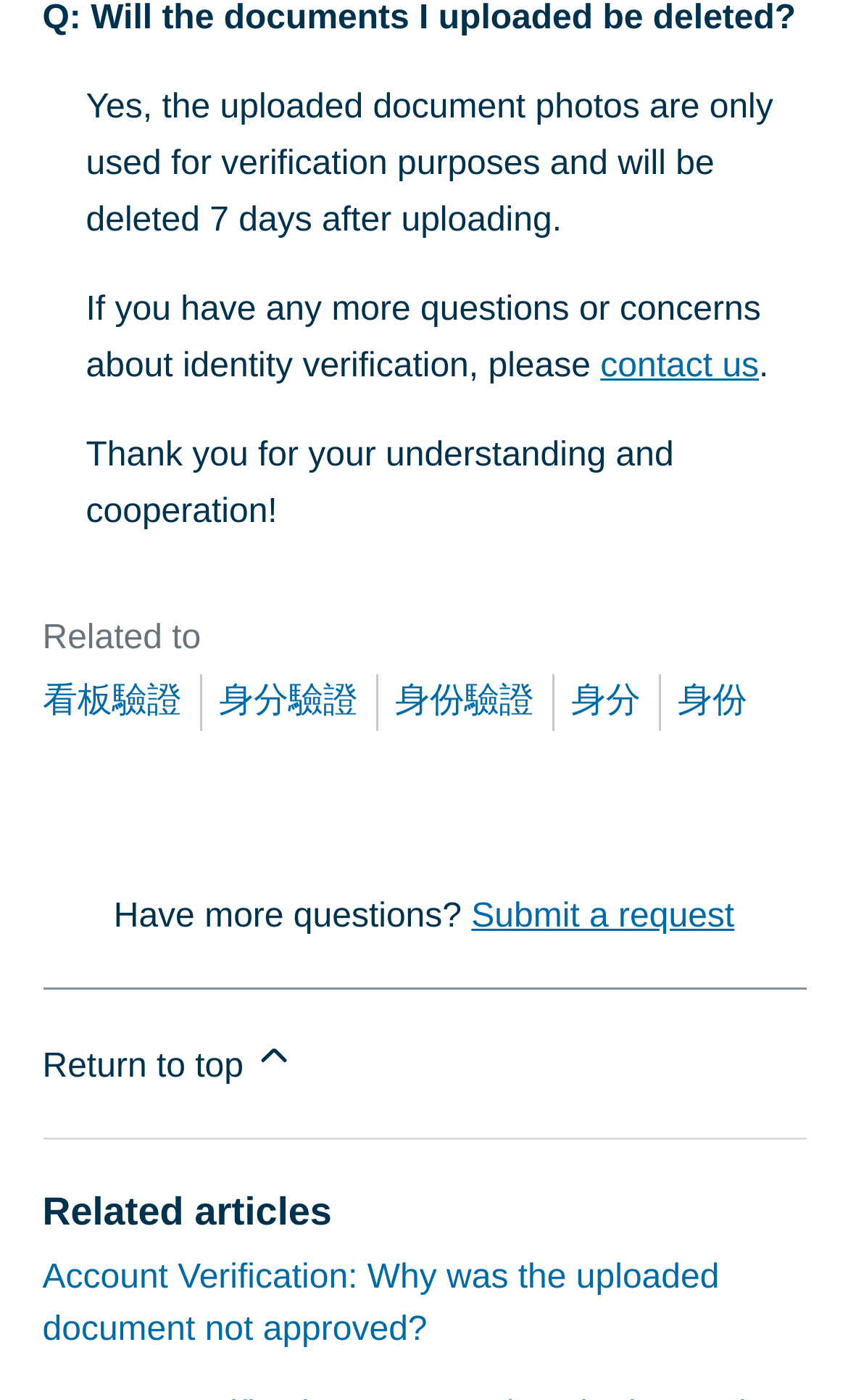Extract the bounding box coordinates for the described element: "看板驗證". The coordinates should be represented as four float numbers between 0 and 1: [left, top, right, bottom].

[0.05, 0.488, 0.214, 0.514]